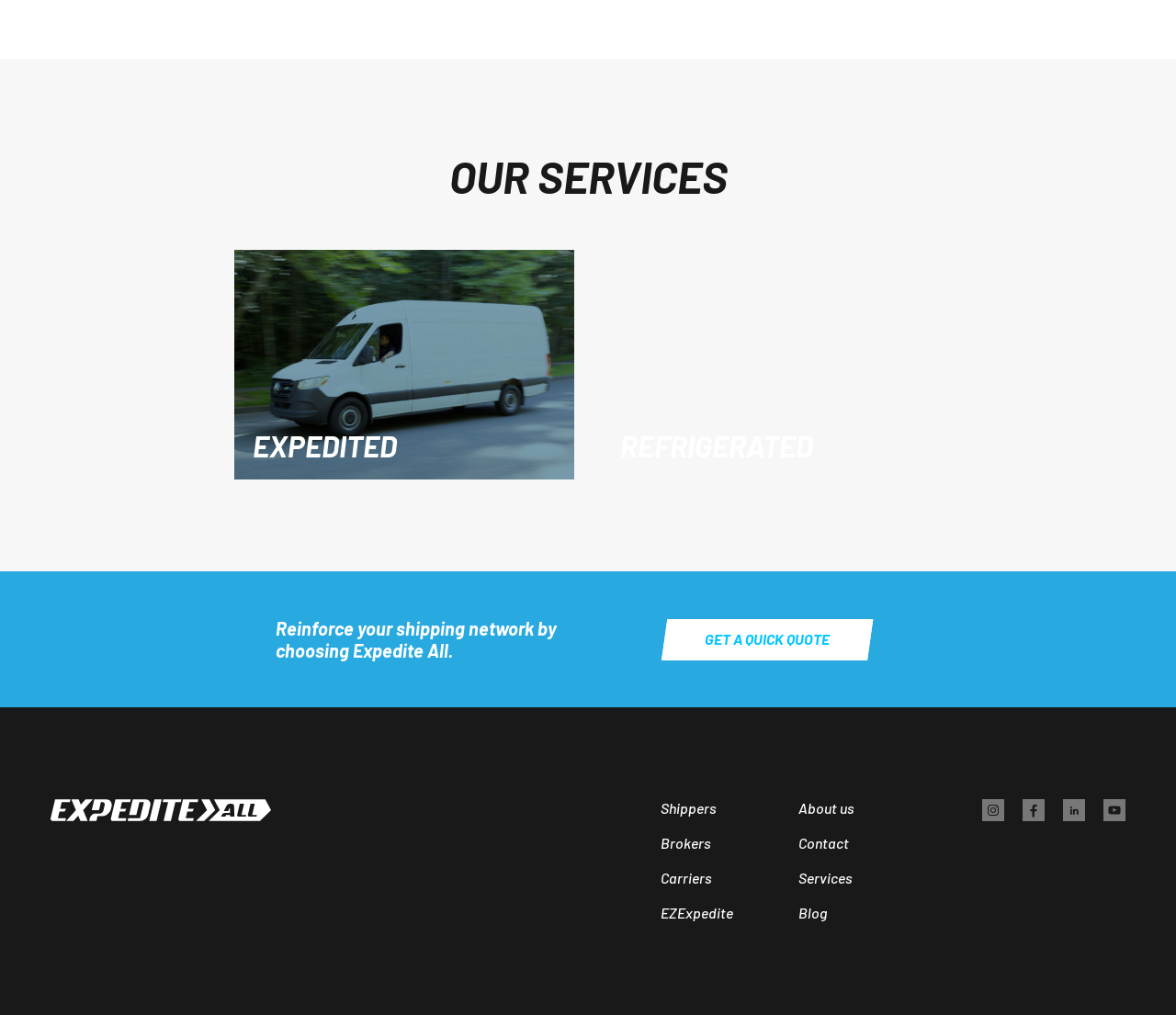What is the name of the company mentioned on this webpage?
Based on the image, answer the question in a detailed manner.

The company name 'Expedite All' is mentioned in the heading 'Reinforce your shipping network by choosing Expedite All.', which suggests that the name of the company is Expedite All.